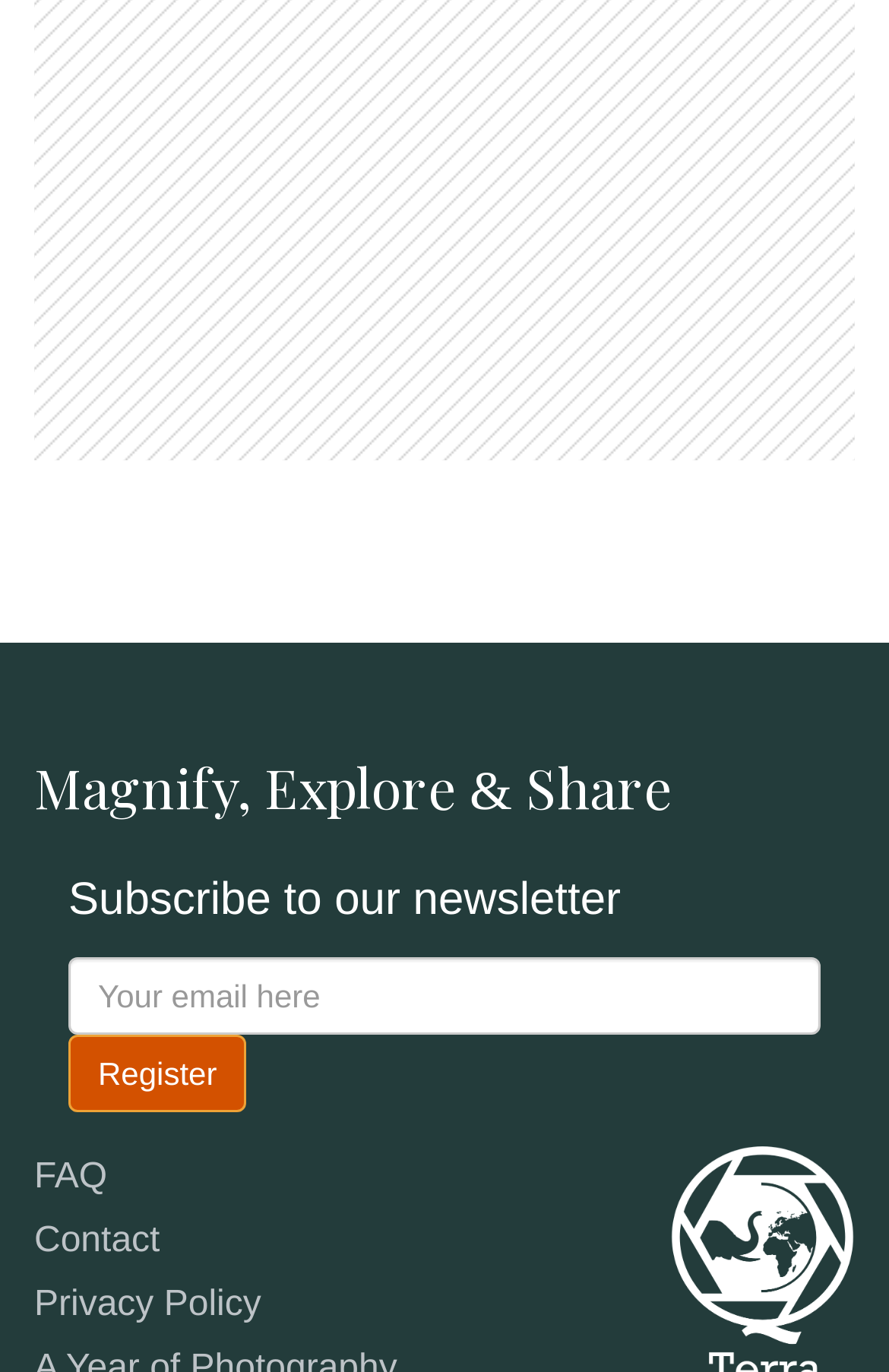Is the email textbox required?
Based on the image, answer the question with as much detail as possible.

The textbox has a 'required: False' attribute, indicating that it is not mandatory to enter an email address in the textbox.